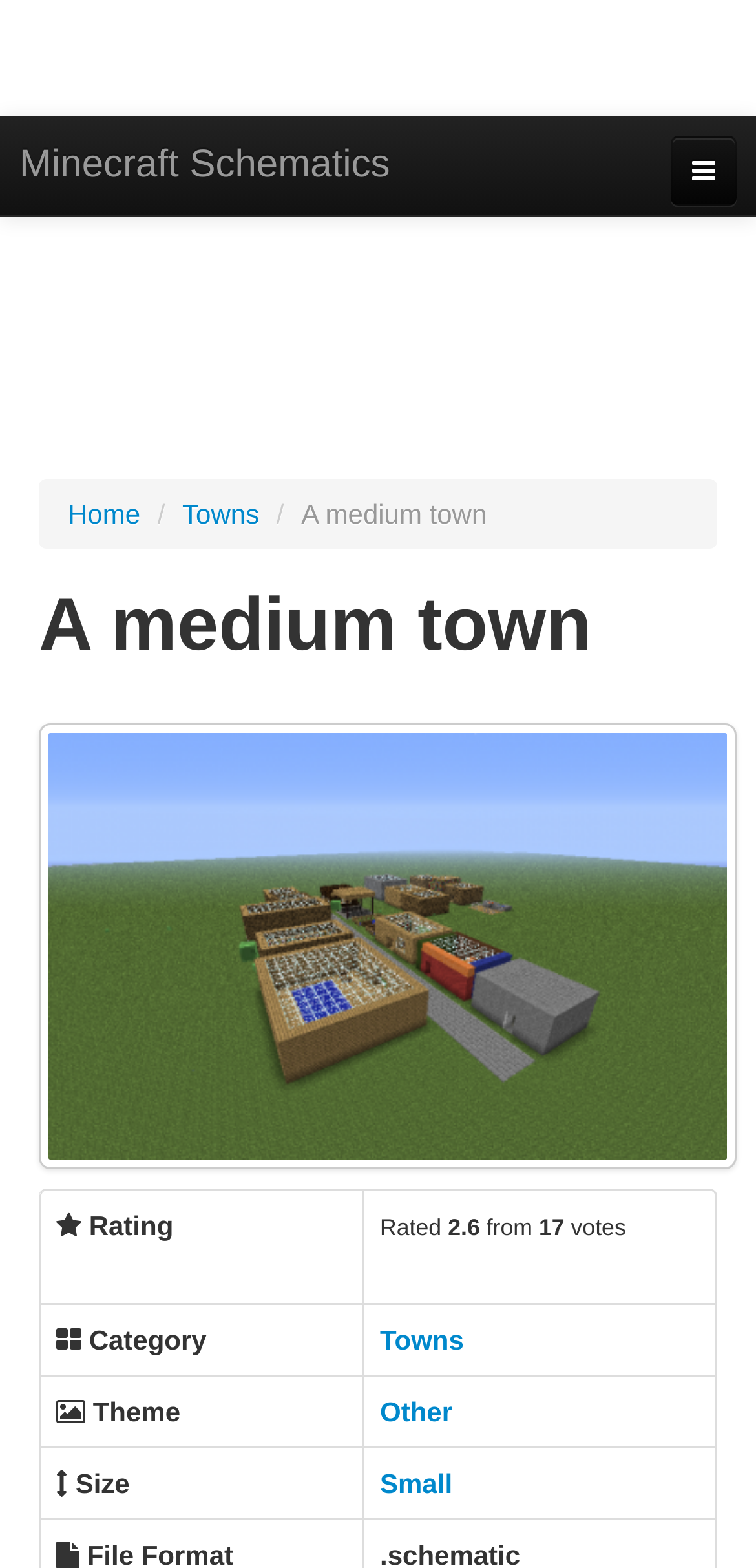Locate the bounding box for the described UI element: "Towns". Ensure the coordinates are four float numbers between 0 and 1, formatted as [left, top, right, bottom].

[0.503, 0.844, 0.614, 0.864]